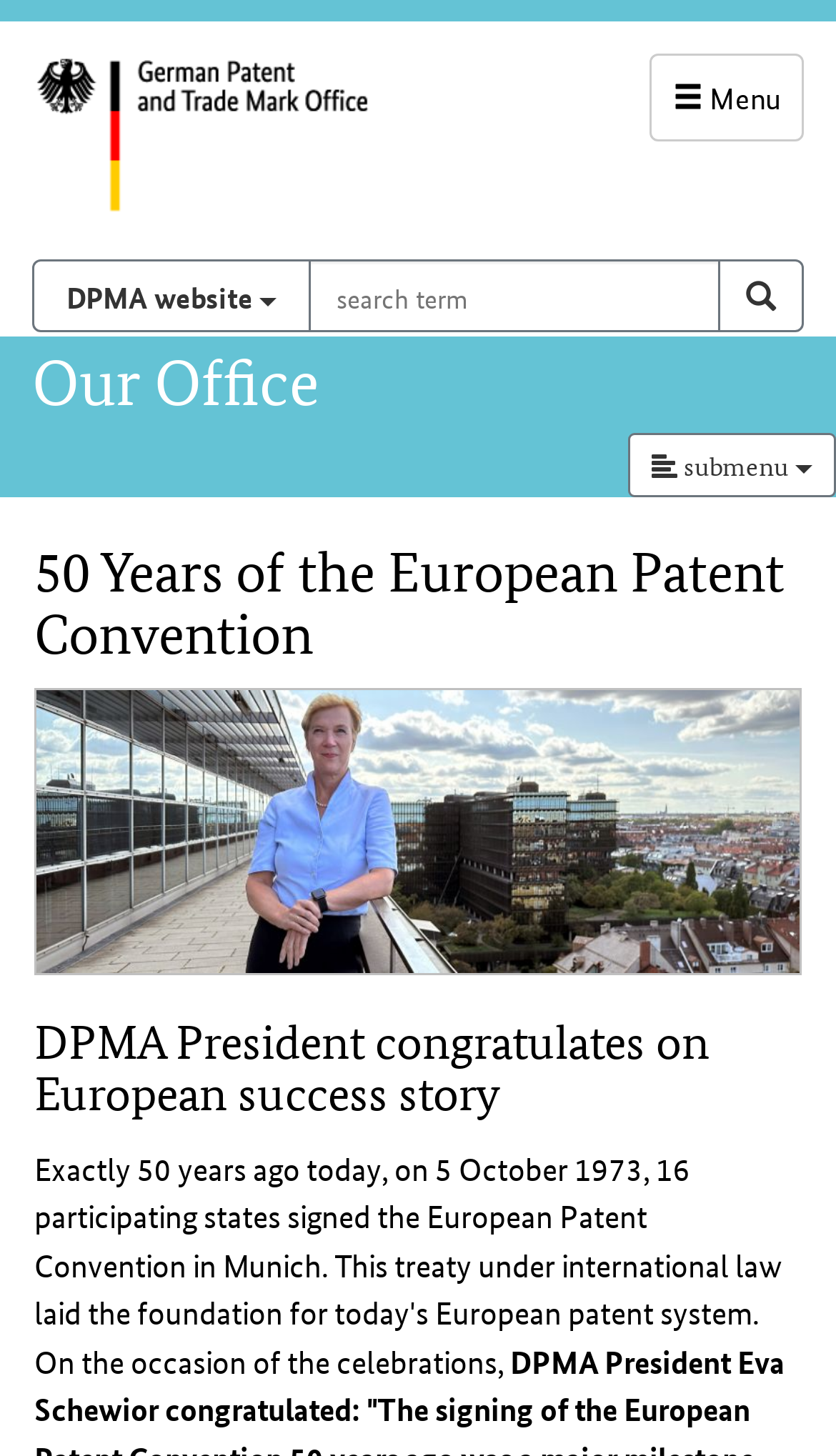Determine the bounding box coordinates (top-left x, top-left y, bottom-right x, bottom-right y) of the UI element described in the following text: search

[0.859, 0.178, 0.962, 0.229]